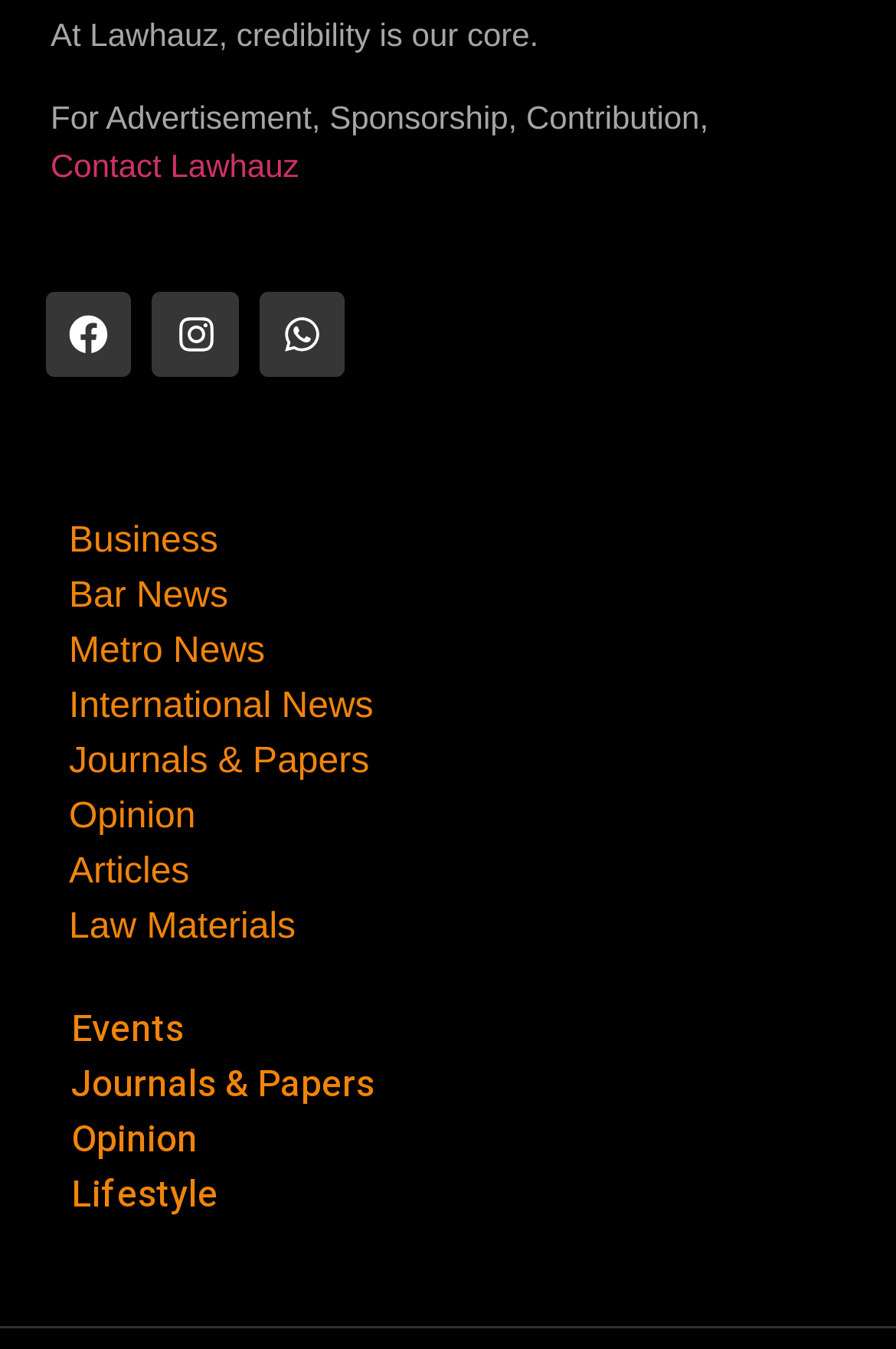Provide the bounding box coordinates in the format (top-left x, top-left y, bottom-right x, bottom-right y). All values are floating point numbers between 0 and 1. Determine the bounding box coordinate of the UI element described as: Facebook

[0.051, 0.216, 0.147, 0.28]